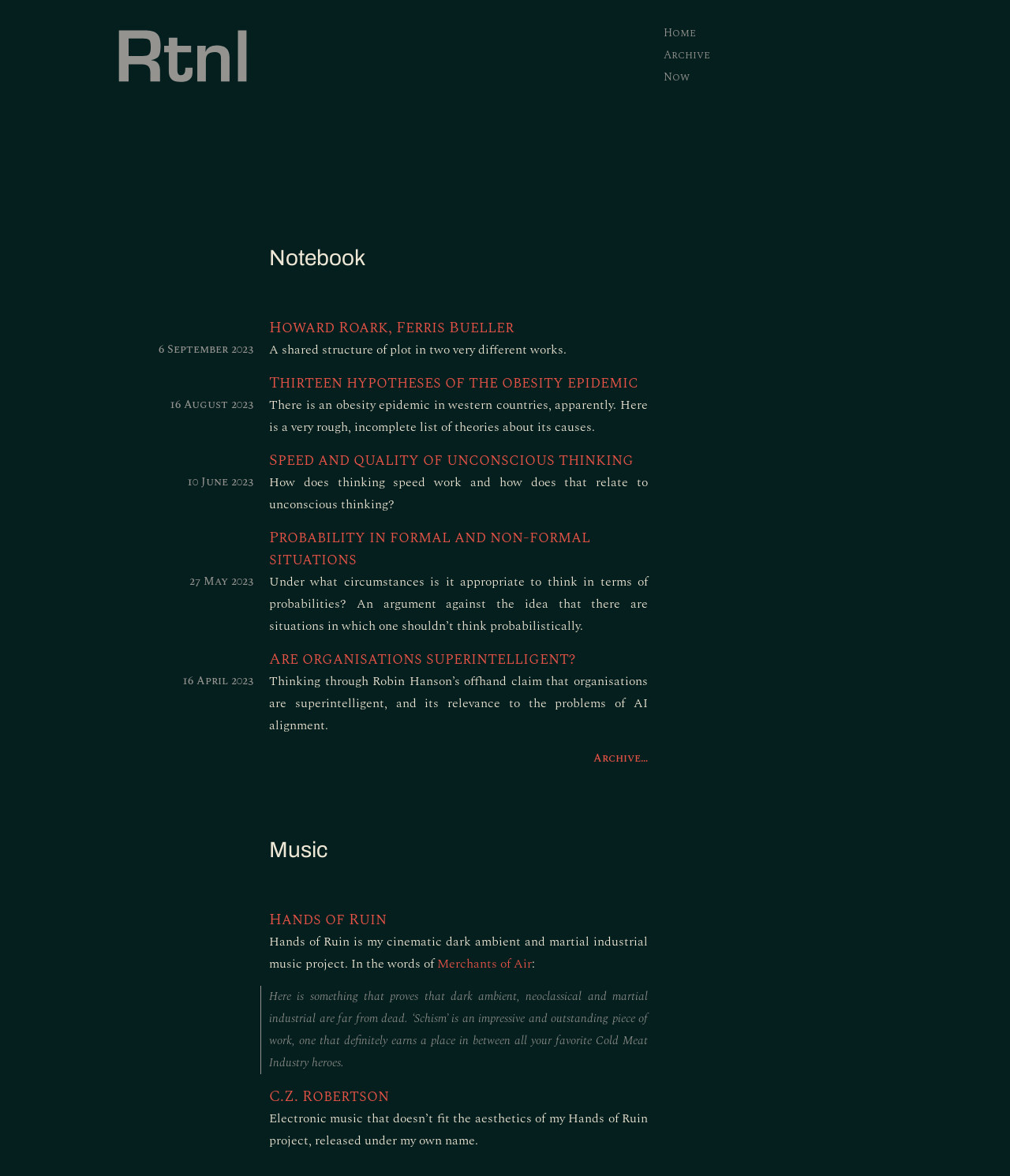Create a detailed description of the webpage's content and layout.

The webpage is the personal website of Colin Z. Robertson, titled "Rtnl". At the top left, there is a logo image and a link to "Rtnl". On the top right, there are three navigation links: "Home", "Archive", and "Now". 

Below the navigation links, there are several sections, each containing a heading, a link, and a brief description. These sections appear to be blog posts or articles, with titles such as "Howard Roark, Ferris Bueller", "Thirteen hypotheses of the obesity epidemic", and "Speed and quality of unconscious thinking". Each section also includes a date, ranging from September 6, 2023, to April 16, 2023.

Further down the page, there is a section with a heading "Music", followed by a subheading "Hands of Ruin", which is a link to a music project. Below this, there is a quote from "Merchants of Air" about the music project. 

Finally, at the bottom of the page, there is a section with a heading "C.Z. Robertson", which appears to be a link to the author's electronic music releases under their own name.